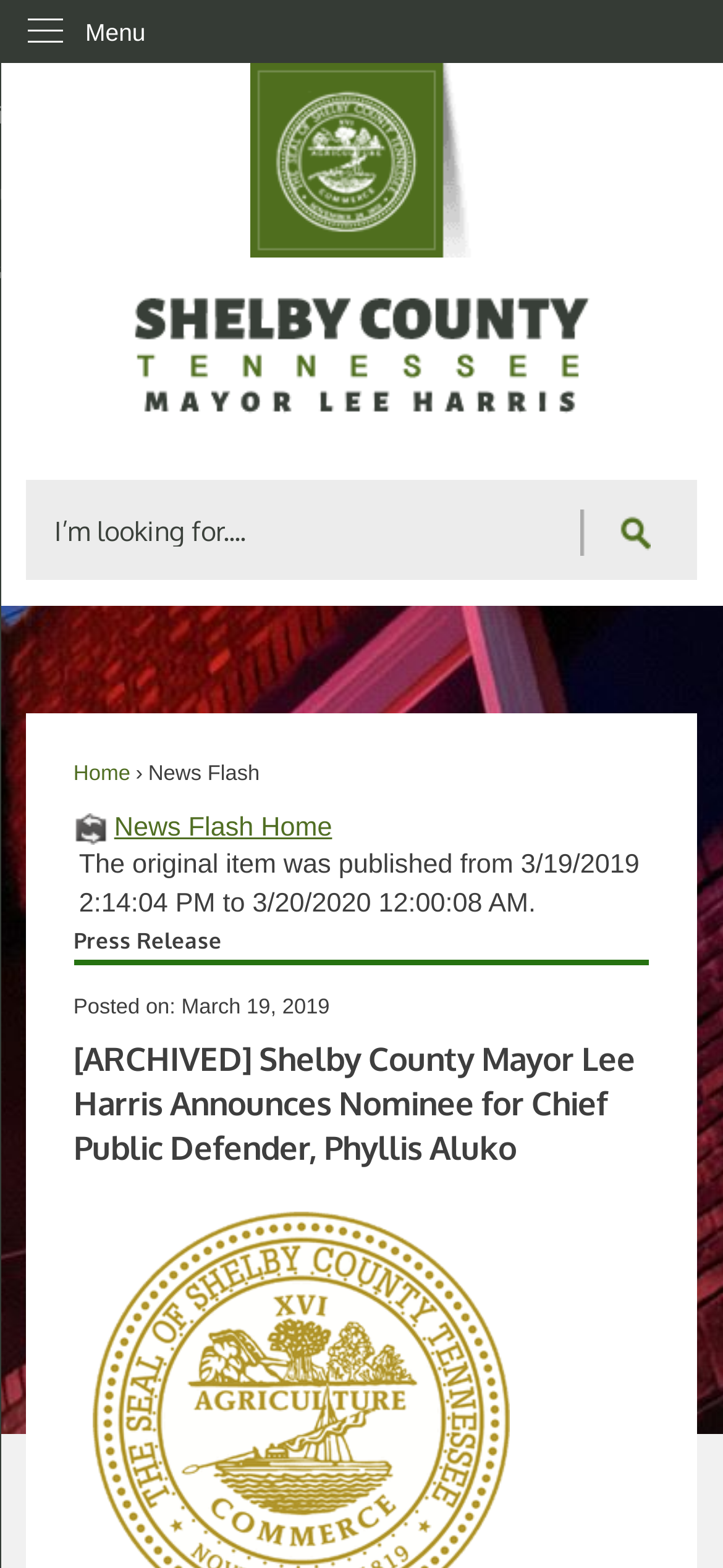Construct a thorough caption encompassing all aspects of the webpage.

The webpage appears to be a news article or press release from Shelby County, TN, with a focus on the nomination of Phyllis Aluko as the next Chief Public Defender by Mayor Lee Harris.

At the top of the page, there is a "Skip to Main Content" link, followed by a vertical menu with a "Menu" label. Below this, there is a logo with the text "Shelby County, TN • CivicEngage" and an image of the SiteIDLogo. Next to the logo, there is a heading with the text "SiteIDtext" and an image associated with it.

On the right side of the page, there is a search region with a search box and a "Go to Search" button, accompanied by an image. Below the search region, there are links to "Home" and "News Flash Home", as well as a static text indicating the original publication date of the article.

The main content of the page is divided into sections, with headings such as "News Flash" and "Press Release". The article itself is titled "[ARCHIVED] Shelby County Mayor Lee Harris Announces Nominee for Chief Public Defender, Phyllis Aluko" and is dated "Posted on: March 19, 2019".